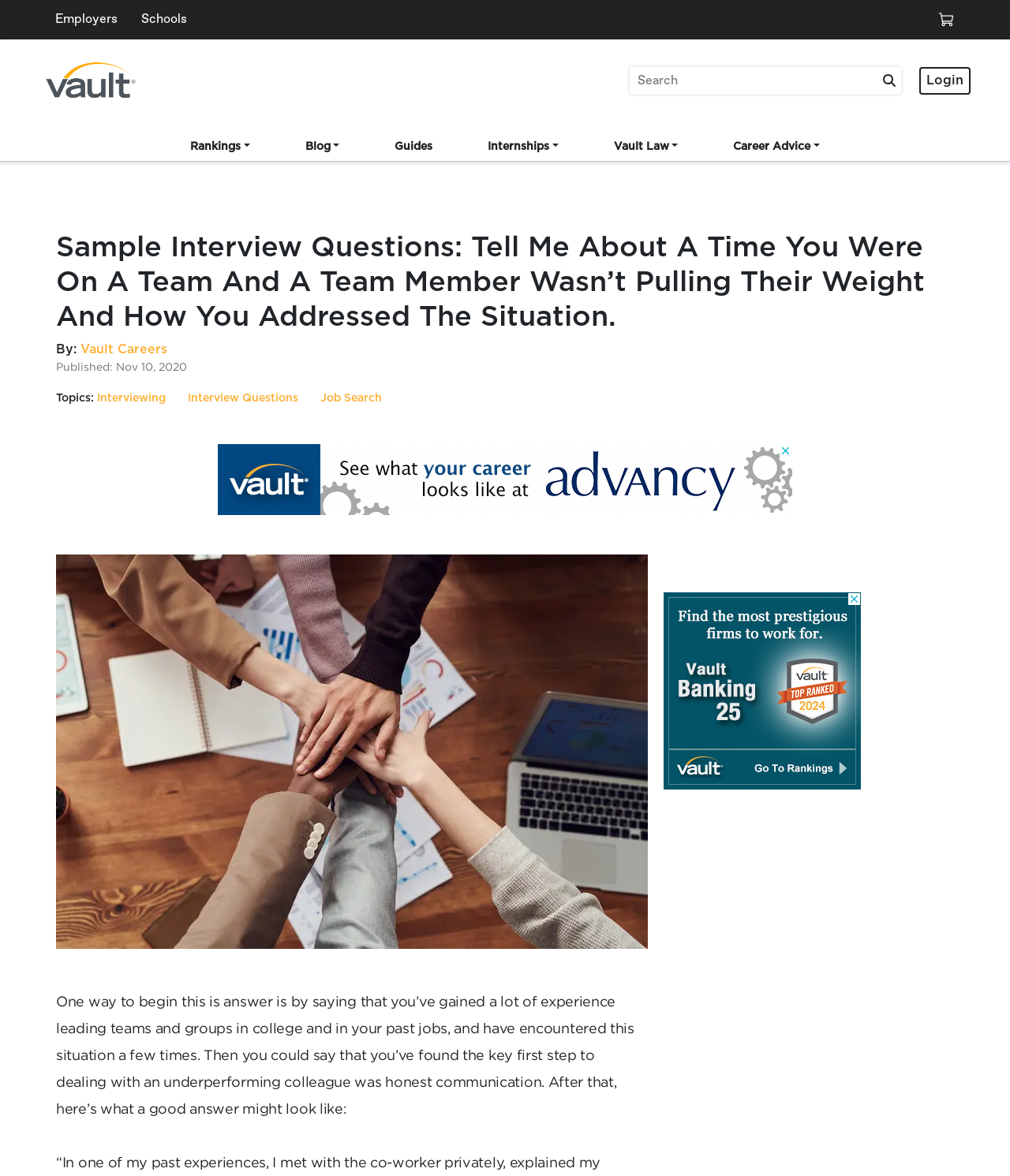Kindly determine the bounding box coordinates of the area that needs to be clicked to fulfill this instruction: "Click the 'Vault Careers' link".

[0.08, 0.292, 0.166, 0.303]